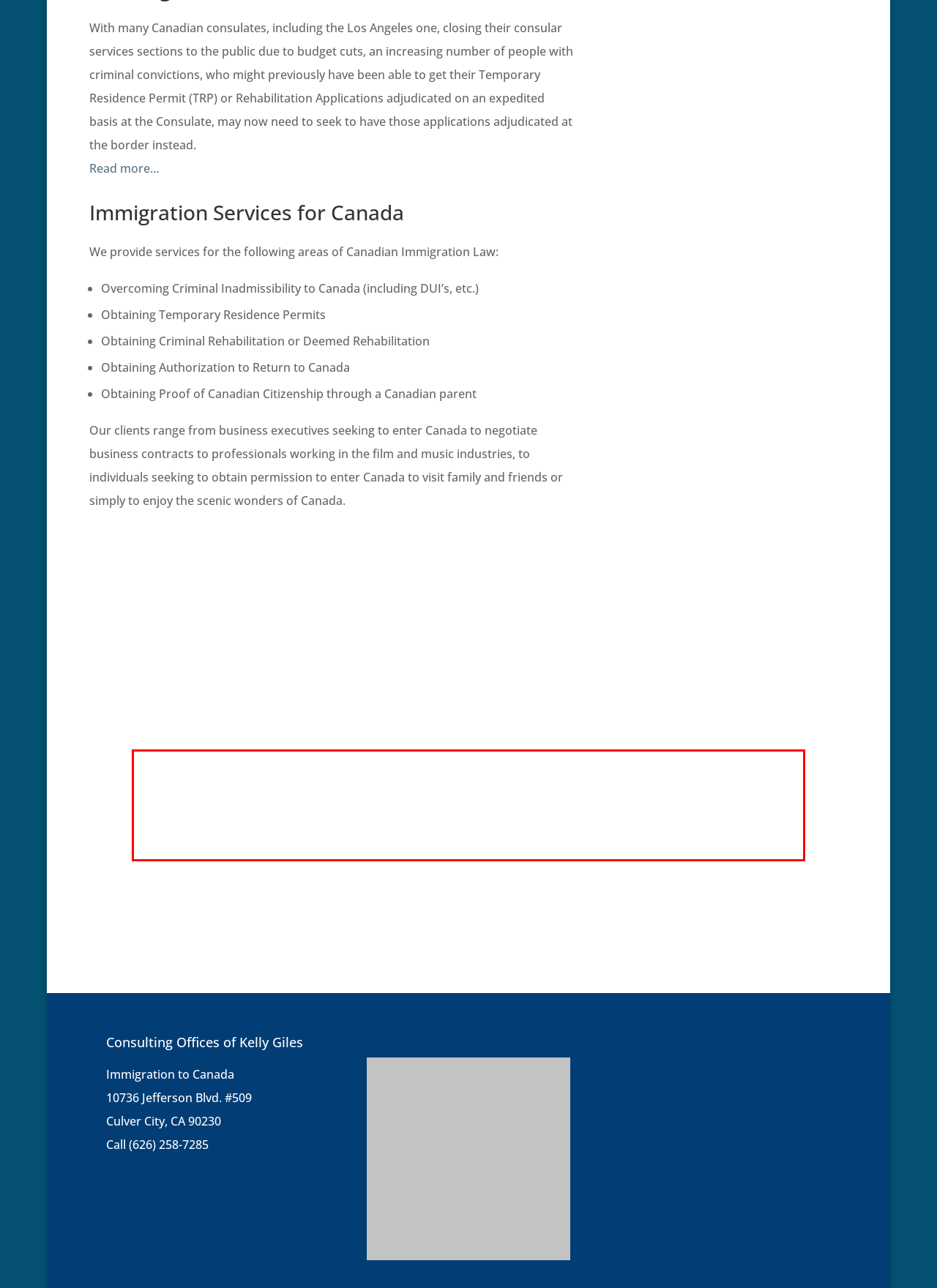Using the provided screenshot of a webpage, recognize and generate the text found within the red rectangle bounding box.

Kelly helped me to fill all the needed documents and supporting letters to the Canadian Authorities, and it was all done in a timely manner. It seems to me that Kelly knows what needs to be done to get the an approval fast. When Kelly submitted my file no further questions were asked, and it took less than 8 weeks to get the visa.